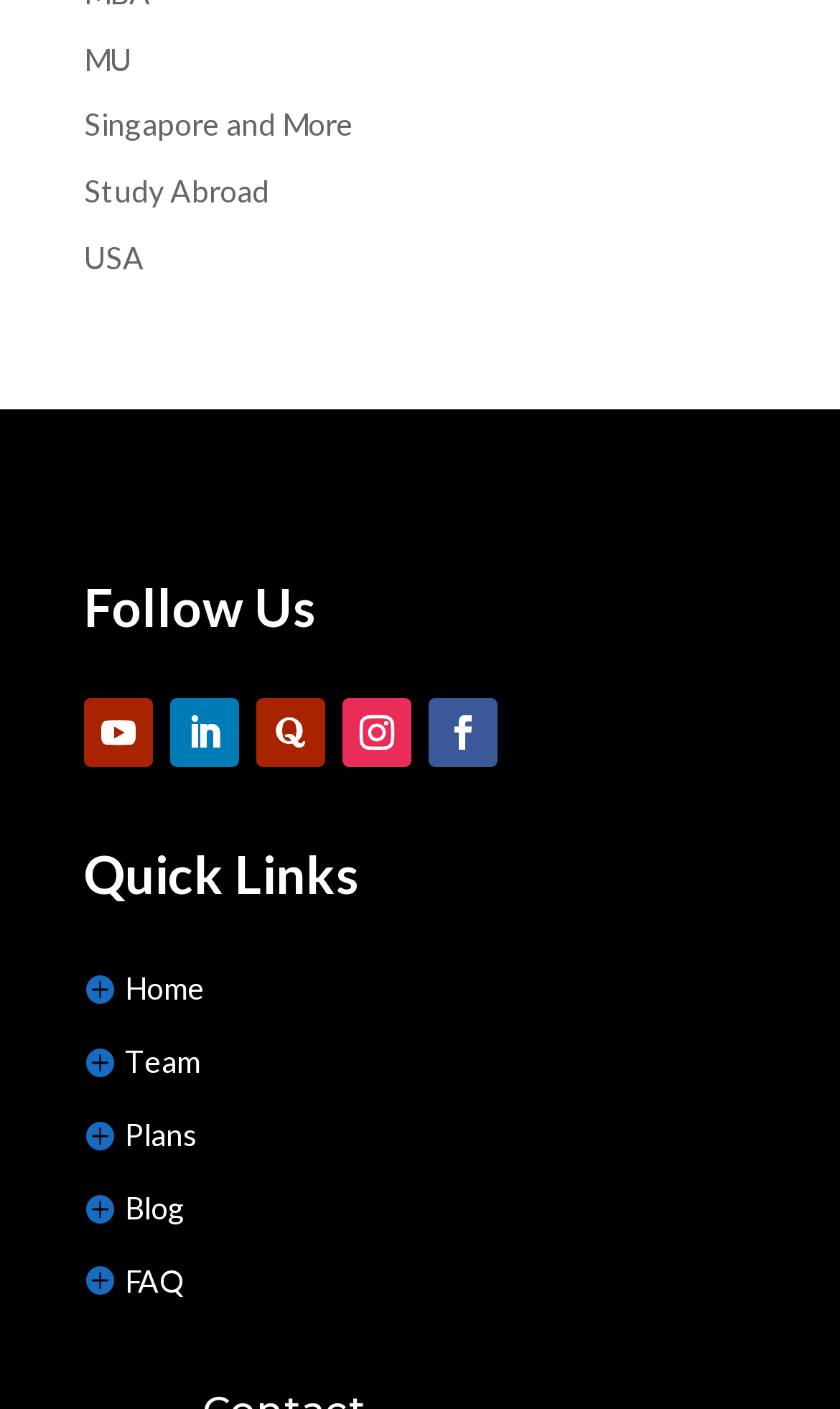What is the last quick link?
Provide an in-depth and detailed explanation in response to the question.

The last quick link is 'FAQ', which is found in the link ' FAQ' with bounding box coordinates [0.1, 0.891, 0.221, 0.927].